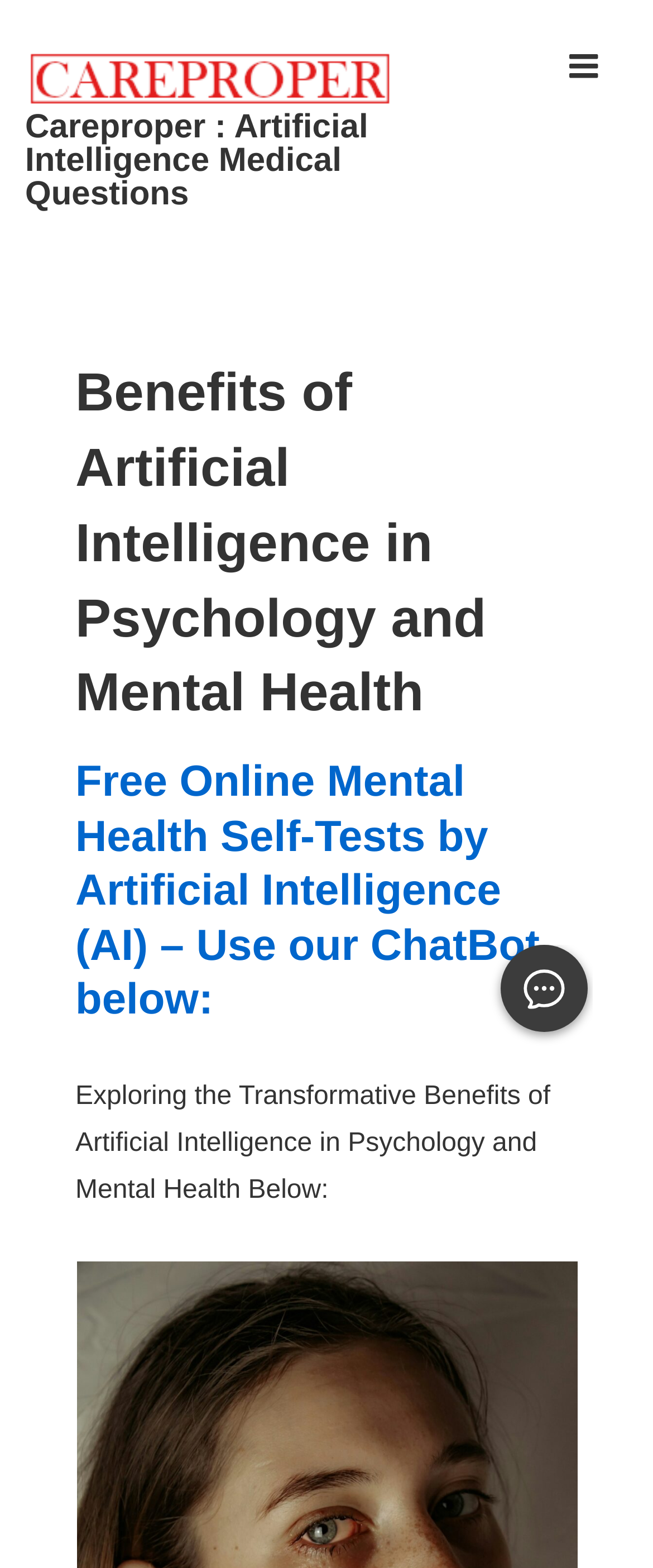What is the format of the mental health self-tests?
Please provide a single word or phrase as the answer based on the screenshot.

Online